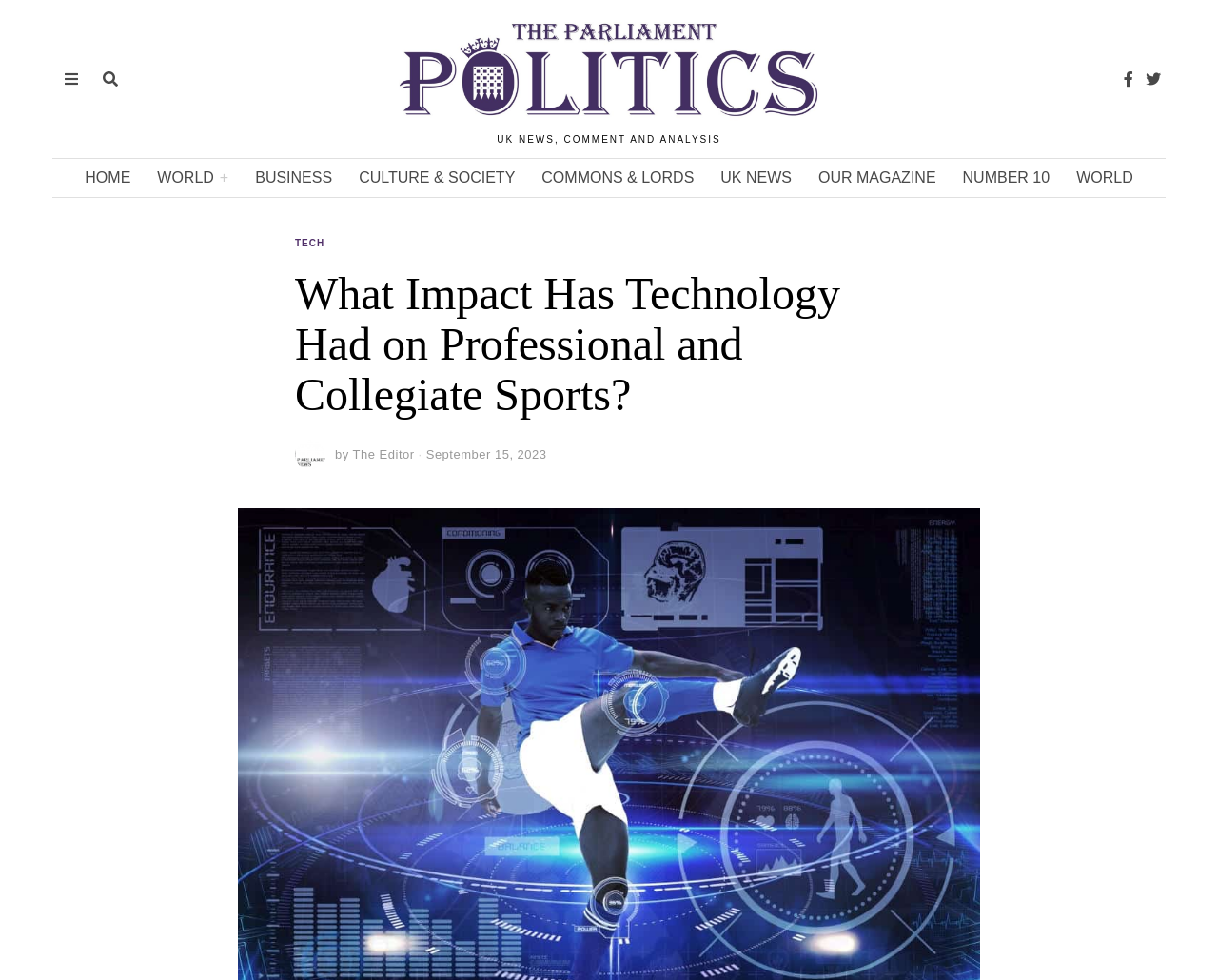Find the bounding box coordinates of the element to click in order to complete this instruction: "Click on the TECH link". The bounding box coordinates must be four float numbers between 0 and 1, denoted as [left, top, right, bottom].

[0.242, 0.243, 0.267, 0.256]